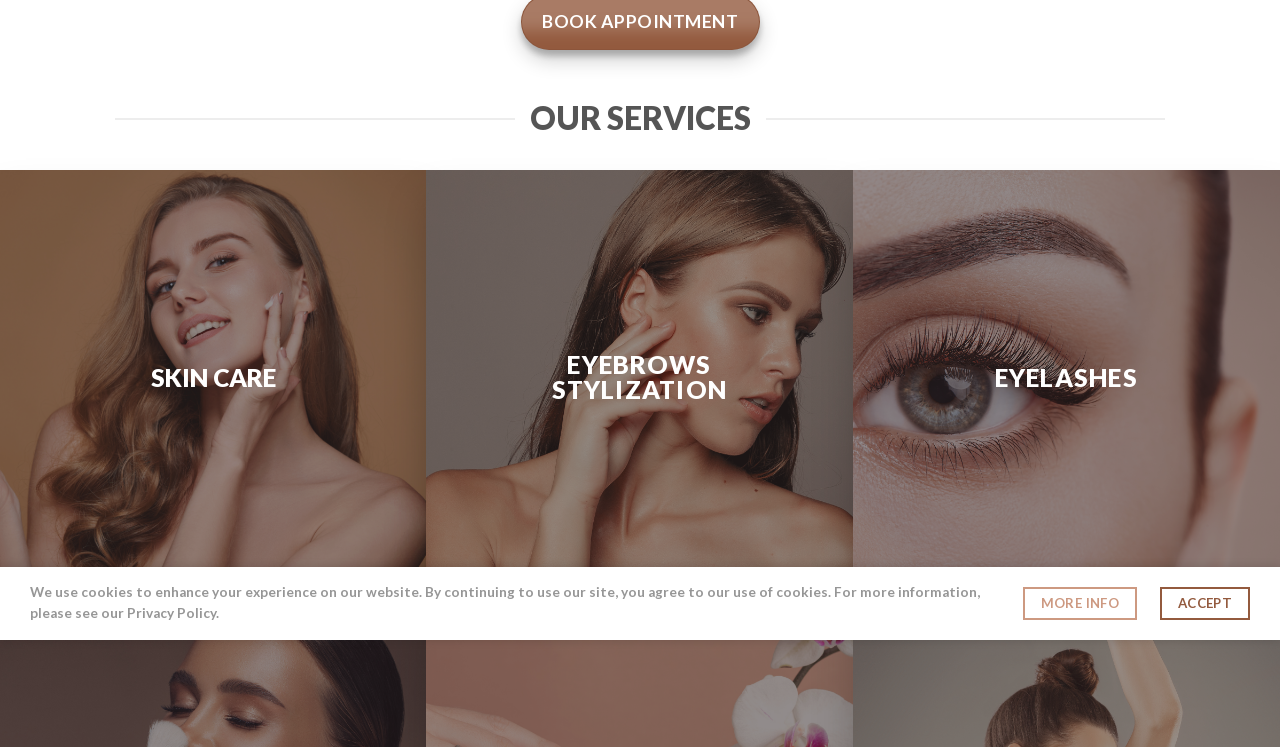Predict the bounding box of the UI element based on this description: "Eyelashes".

[0.777, 0.486, 0.889, 0.525]